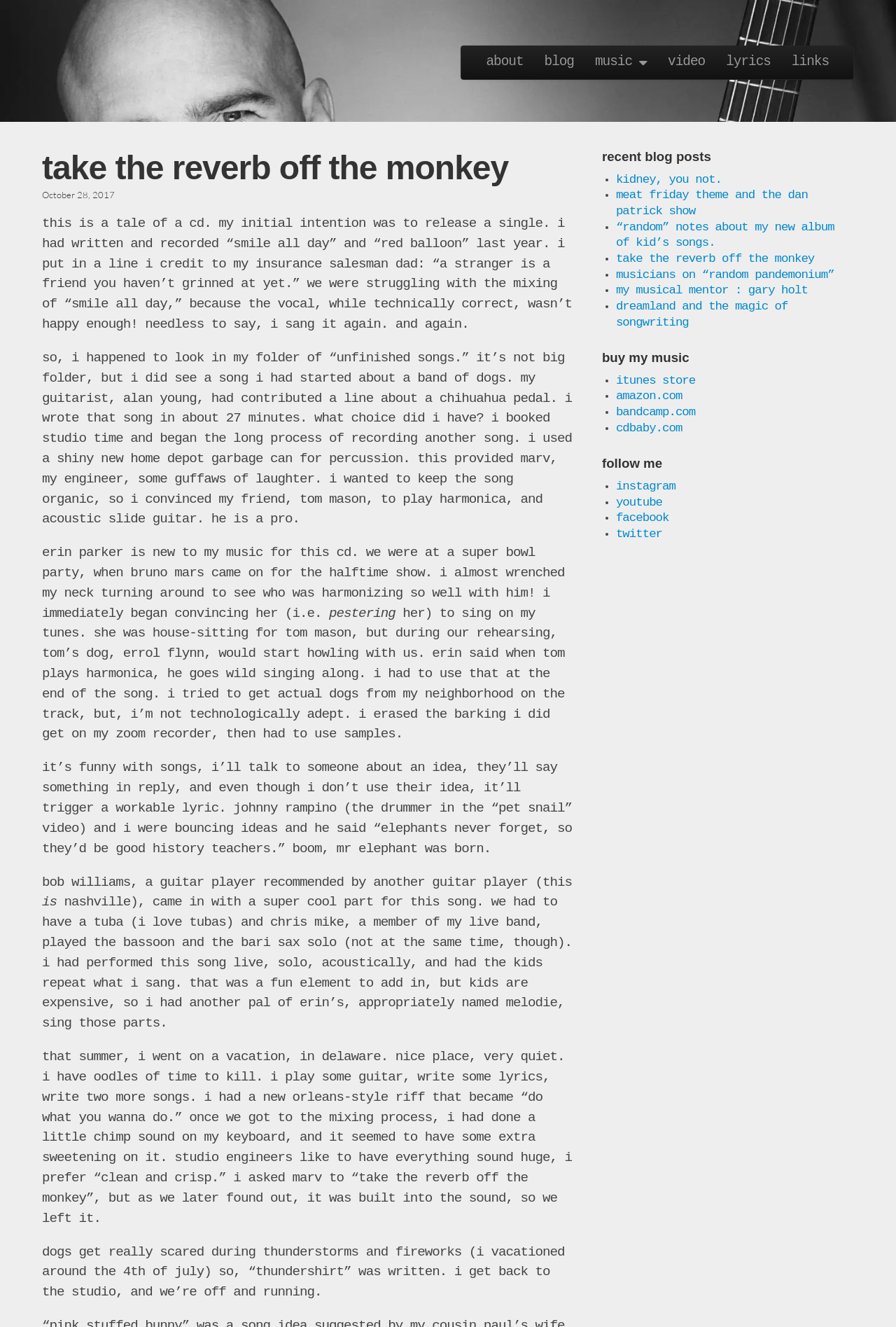Please mark the clickable region by giving the bounding box coordinates needed to complete this instruction: "Follow on Instagram".

[0.687, 0.361, 0.754, 0.371]